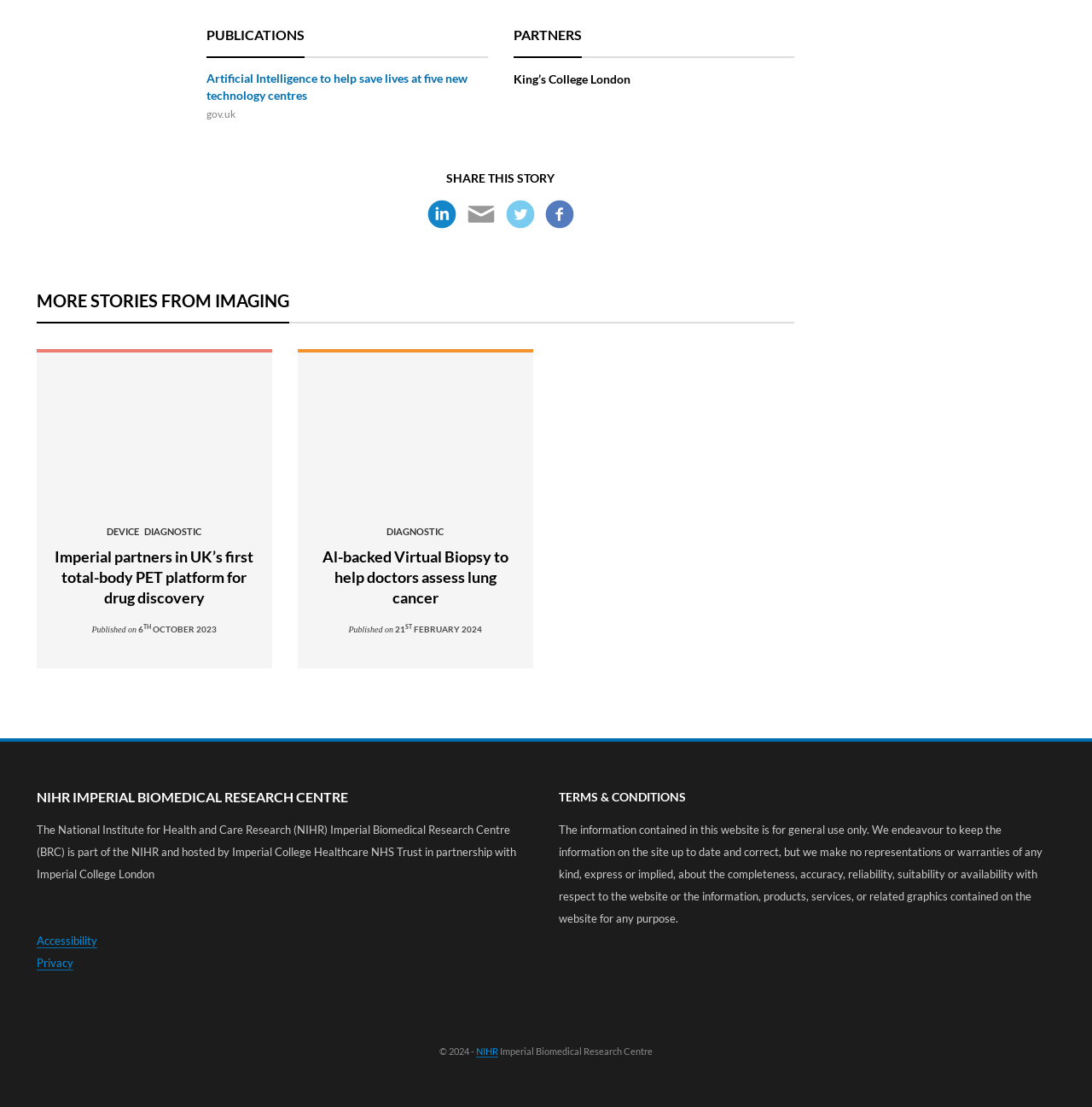Find and indicate the bounding box coordinates of the region you should select to follow the given instruction: "Click on the 'DeviceDiagnostic Imperial partners in UK’s first total-body PET platform for drug discovery' link".

[0.045, 0.474, 0.237, 0.549]